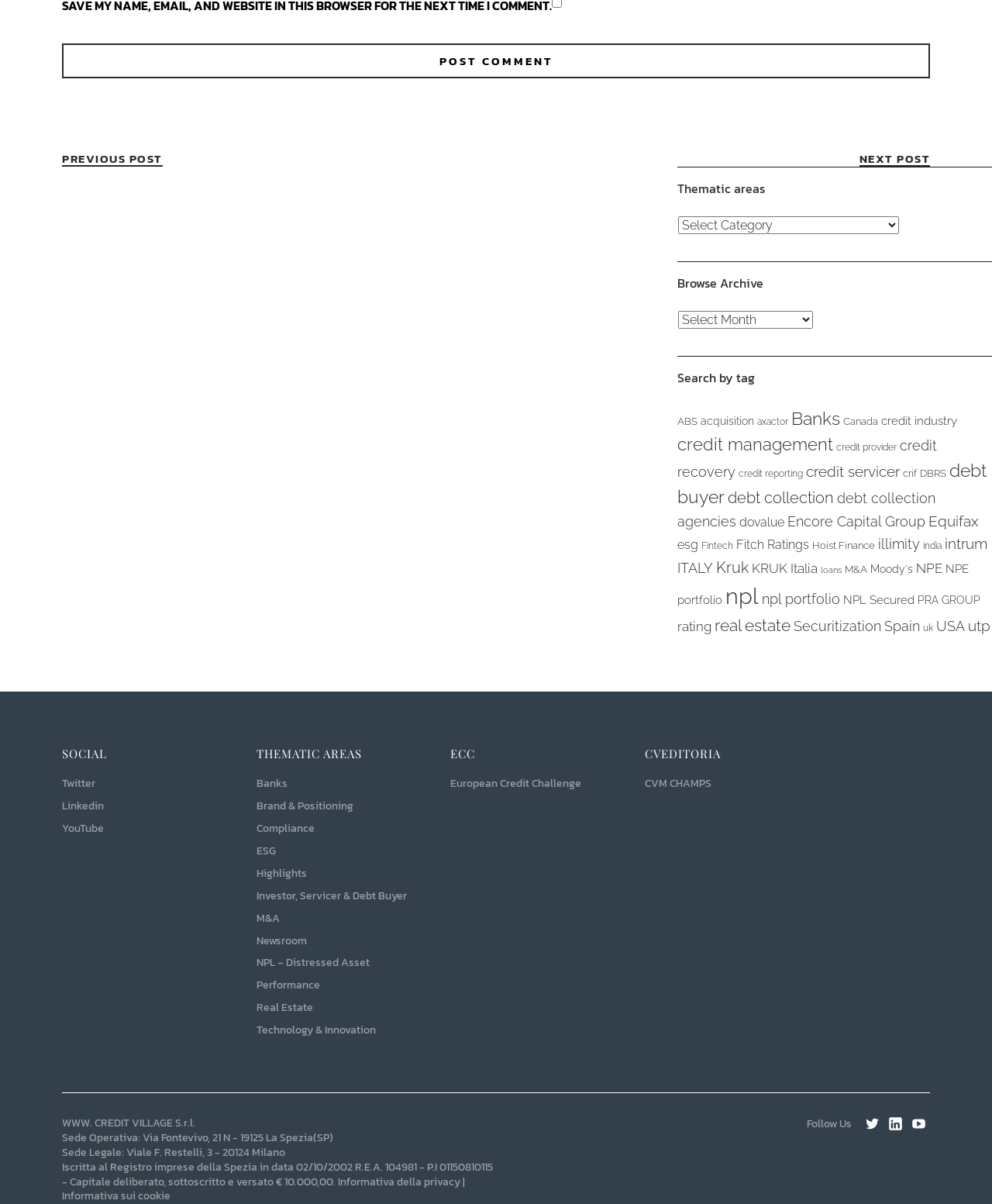Locate the bounding box coordinates of the element you need to click to accomplish the task described by this instruction: "Click the 'Post Comment' button".

[0.062, 0.036, 0.938, 0.065]